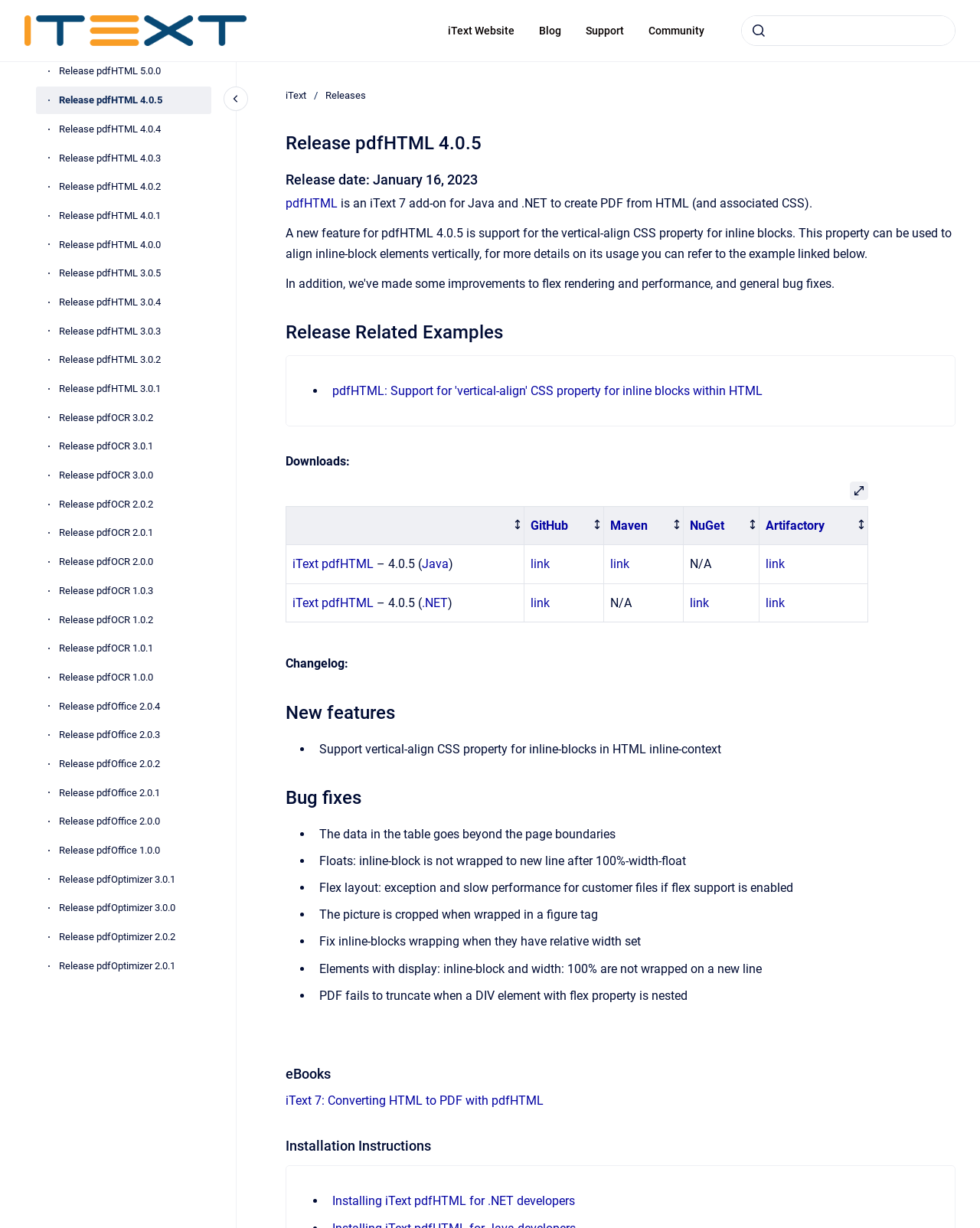Utilize the information from the image to answer the question in detail:
How many links are in the navigation section?

I counted the number of links in the navigation section, which starts with 'Release pdfHTML 5.0.2' and ends with 'Release pdfOptimizer 1.0.1', and found 34 links.